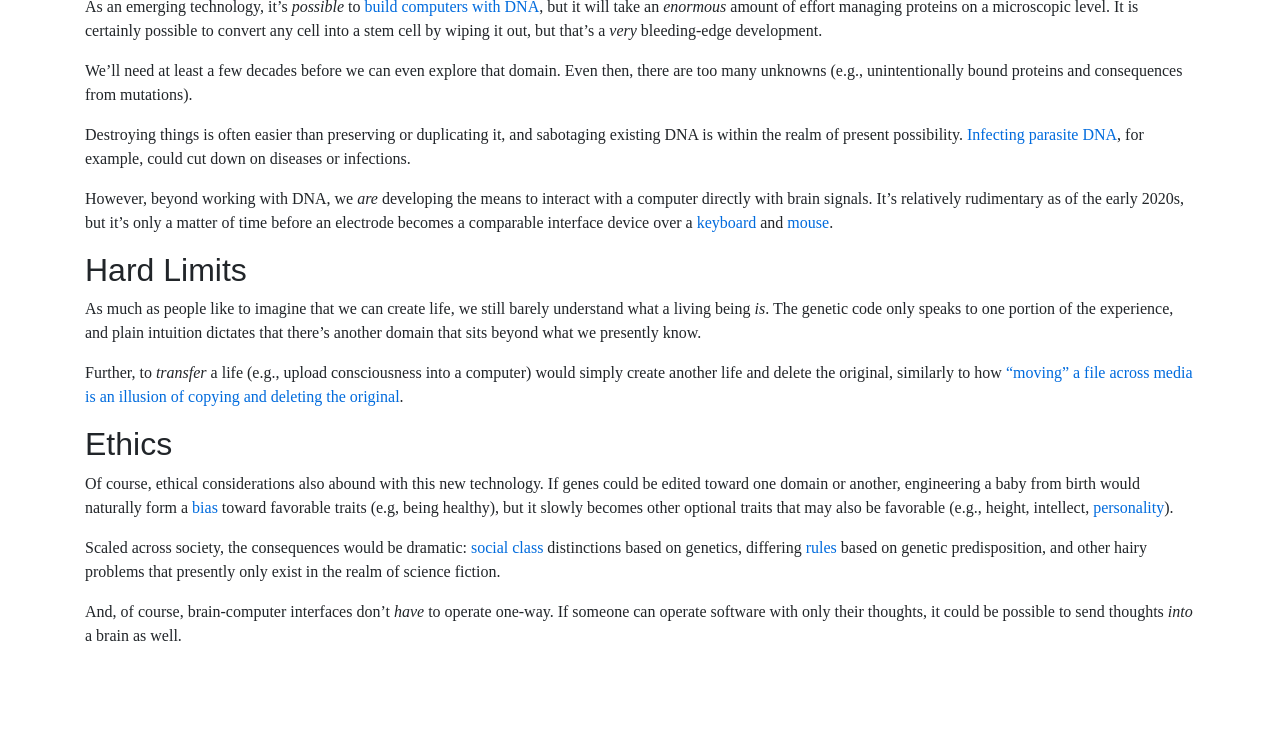Determine the bounding box coordinates for the HTML element described here: "rules".

[0.629, 0.714, 0.654, 0.737]